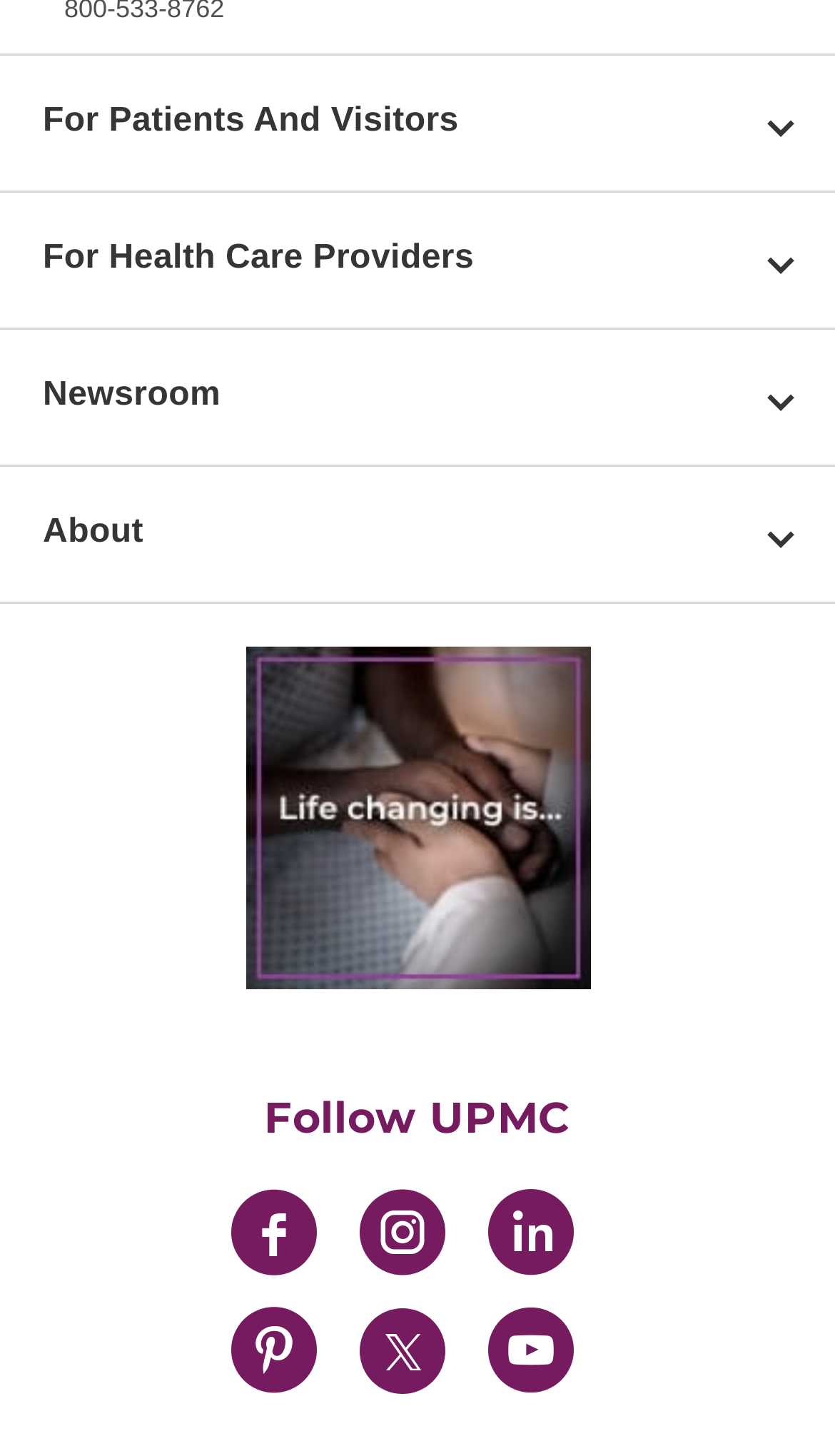Could you locate the bounding box coordinates for the section that should be clicked to accomplish this task: "Read the HealthBeat blog".

[0.0, 0.648, 1.0, 0.683]